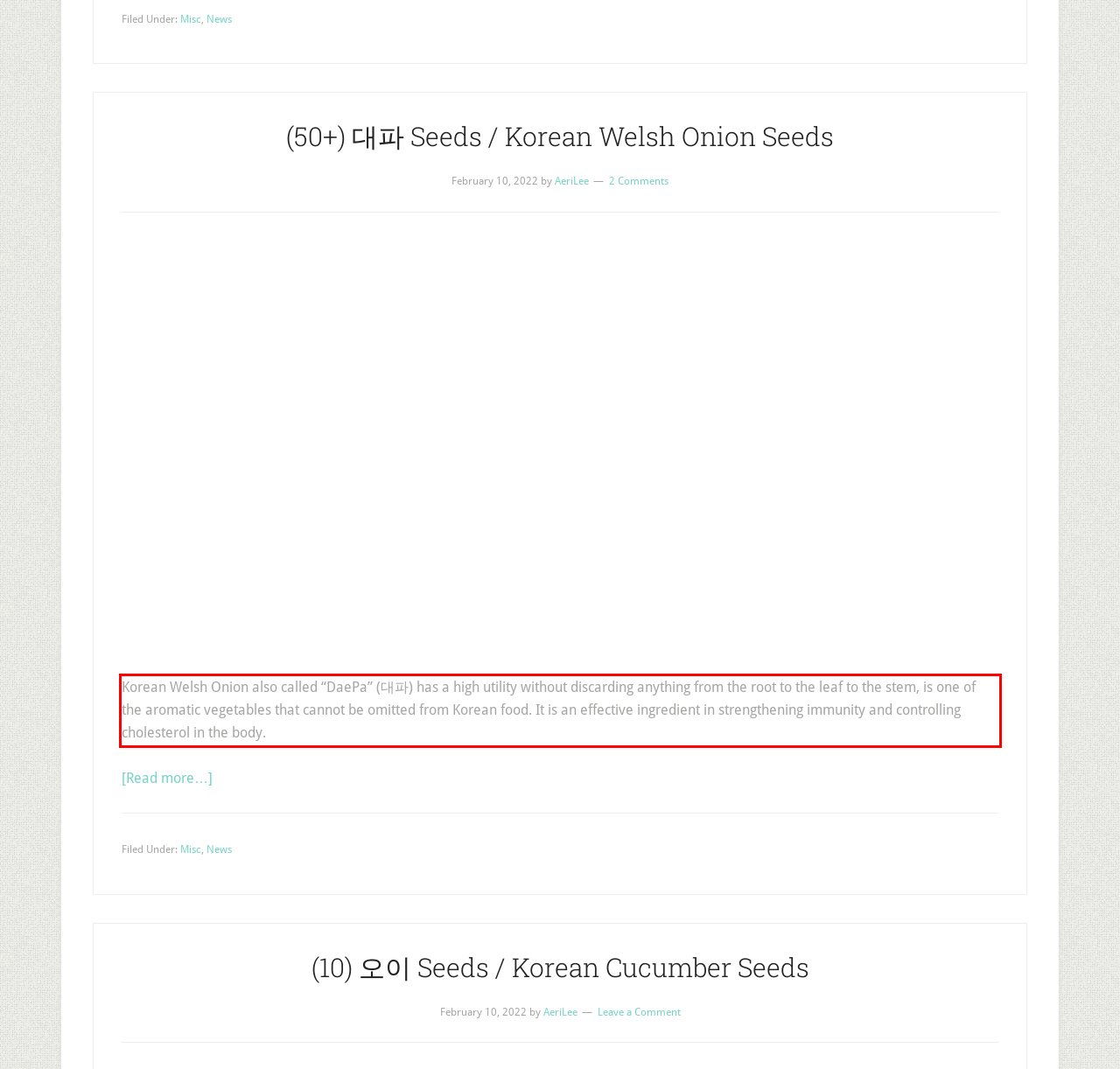Given a webpage screenshot, identify the text inside the red bounding box using OCR and extract it.

Korean Welsh Onion also called “DaePa” (대파) has a high utility without discarding anything from the root to the leaf to the stem, is one of the aromatic vegetables that cannot be omitted from Korean food. It is an effective ingredient in strengthening immunity and controlling cholesterol in the body.